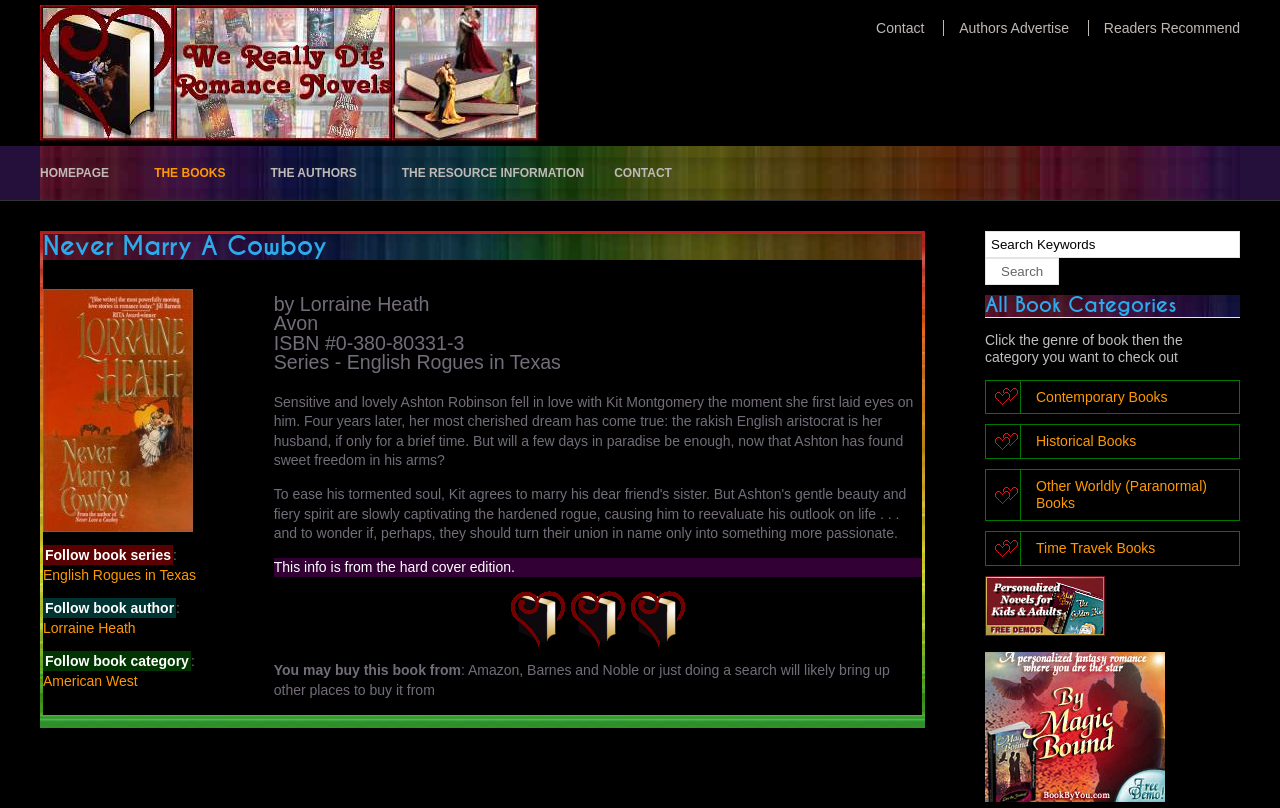Locate the bounding box coordinates of the element's region that should be clicked to carry out the following instruction: "Follow 'Lorraine Heath'". The coordinates need to be four float numbers between 0 and 1, i.e., [left, top, right, bottom].

[0.034, 0.767, 0.106, 0.787]